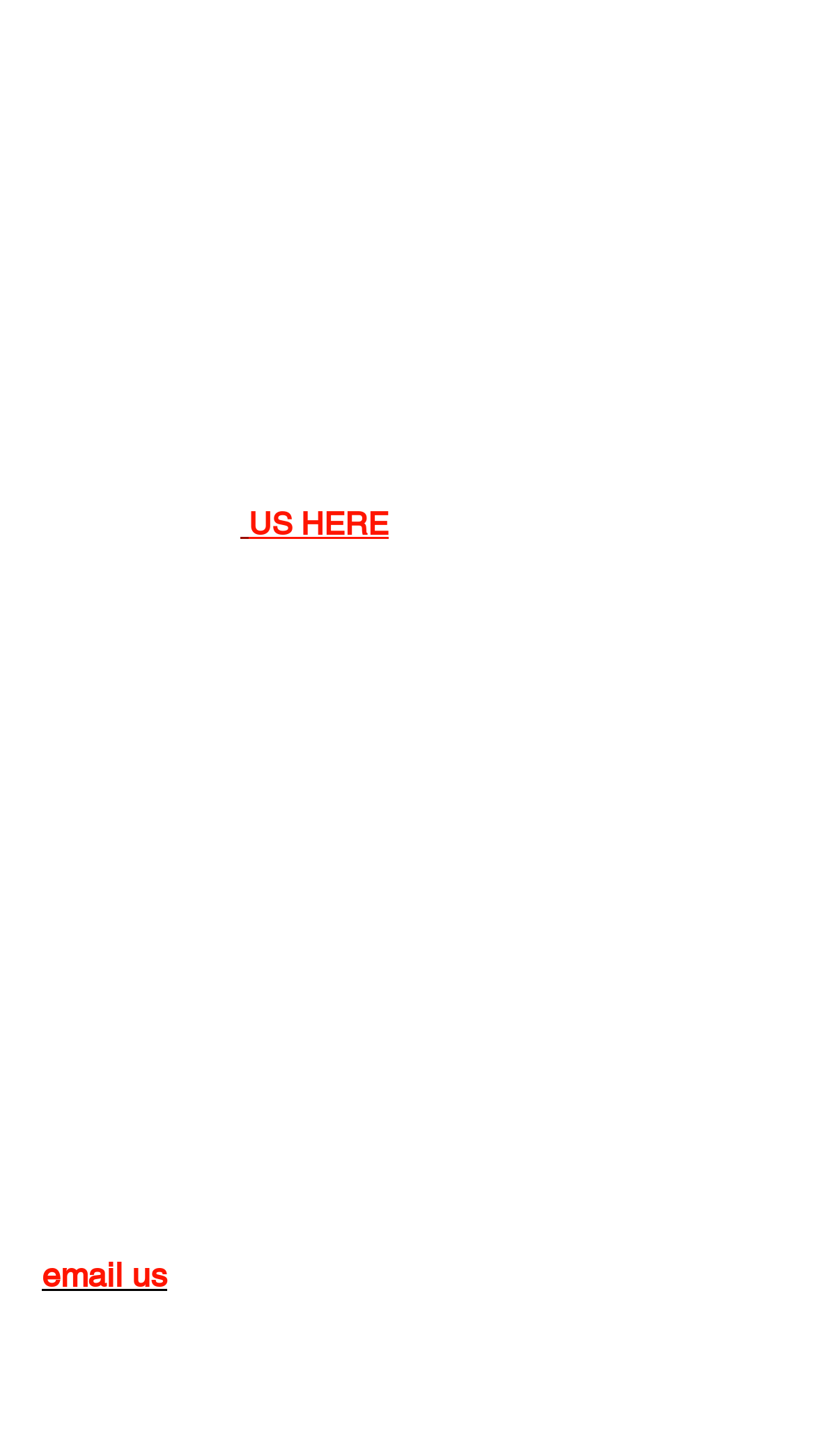What should you do if your item arrives damaged?
Provide a thorough and detailed answer to the question.

According to the webpage, if your item arrives damaged, you should take detailed photos of both the item itself and the box/packaging right away. This is to protect both you as the buyer and the shippers to help claim on the damages.